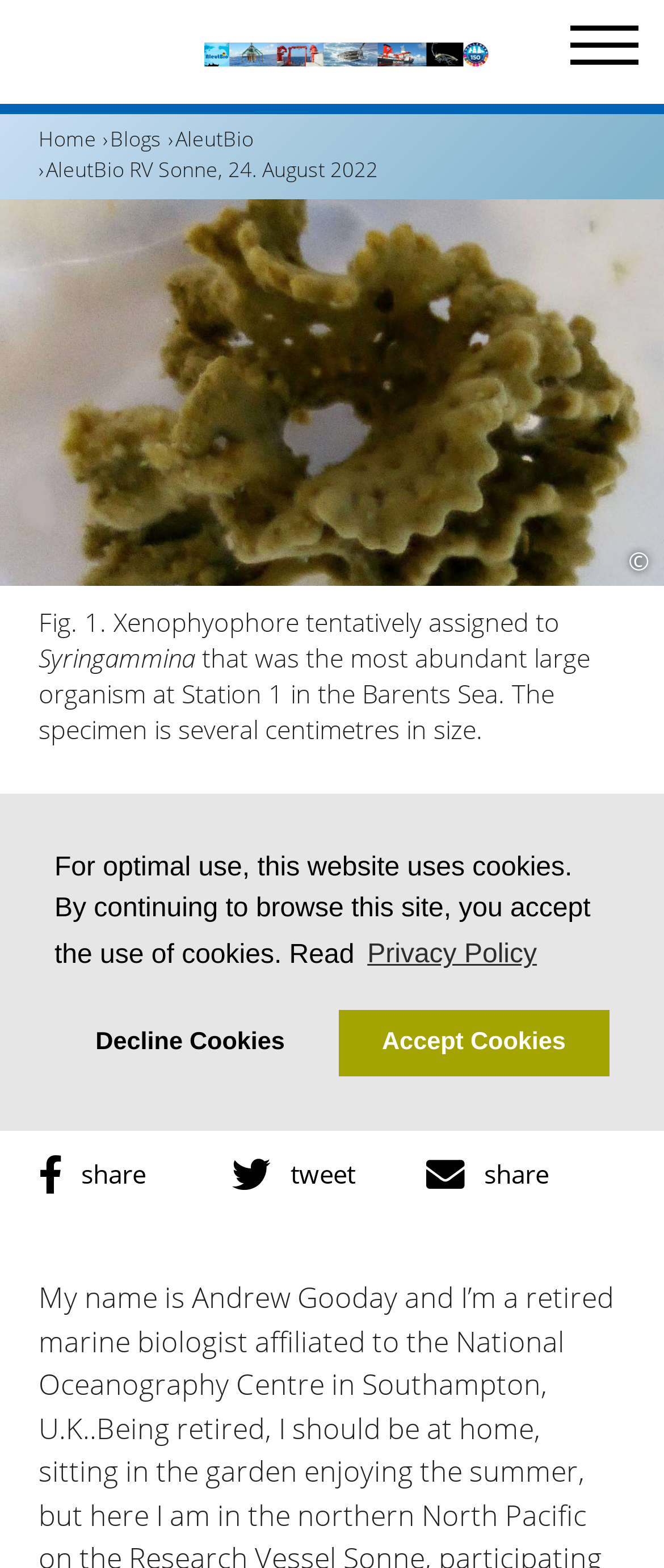Determine the bounding box coordinates of the element that should be clicked to execute the following command: "View the figure".

[0.0, 0.127, 1.0, 0.51]